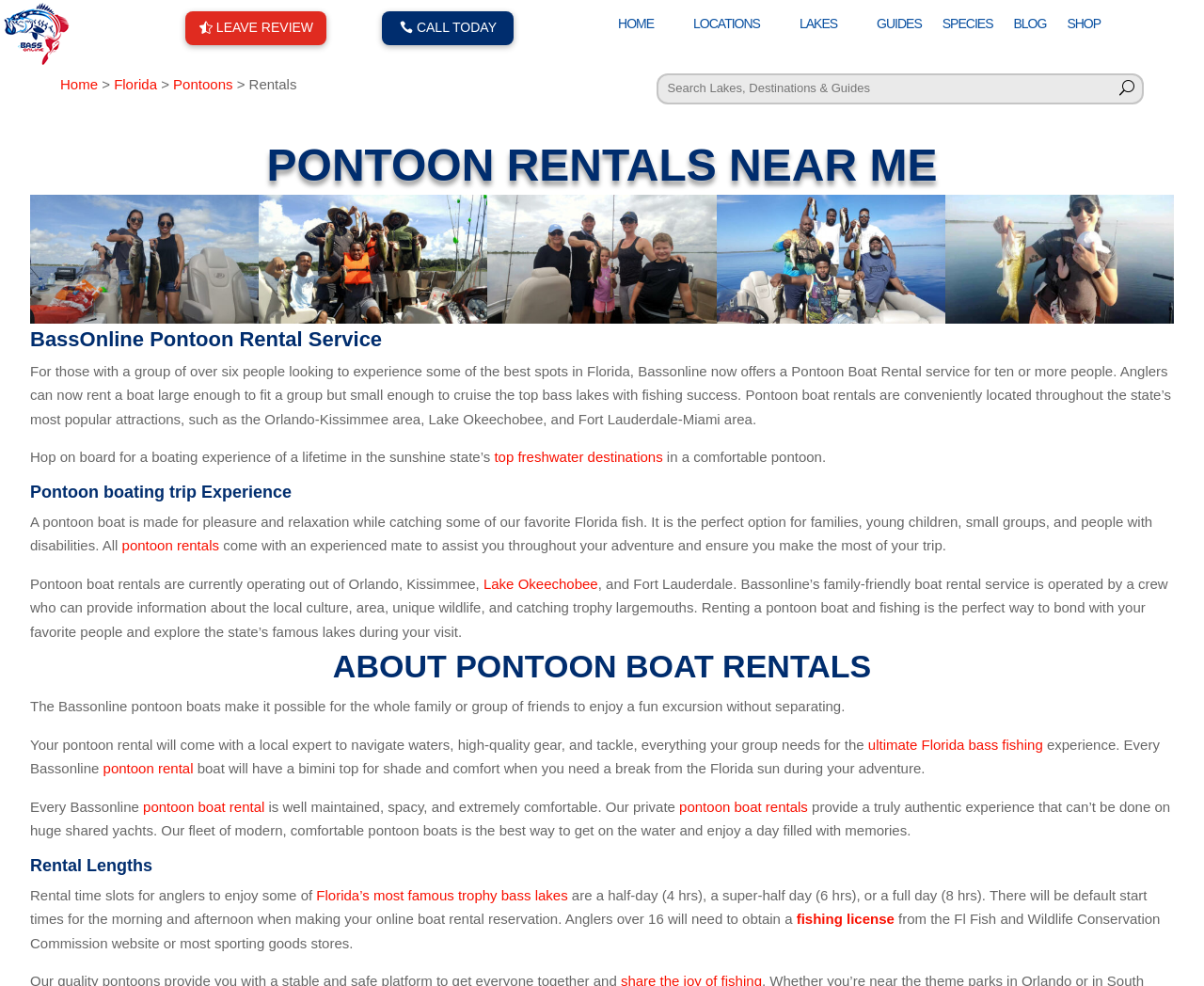From the given element description: "Reply", find the bounding box for the UI element. Provide the coordinates as four float numbers between 0 and 1, in the order [left, top, right, bottom].

None